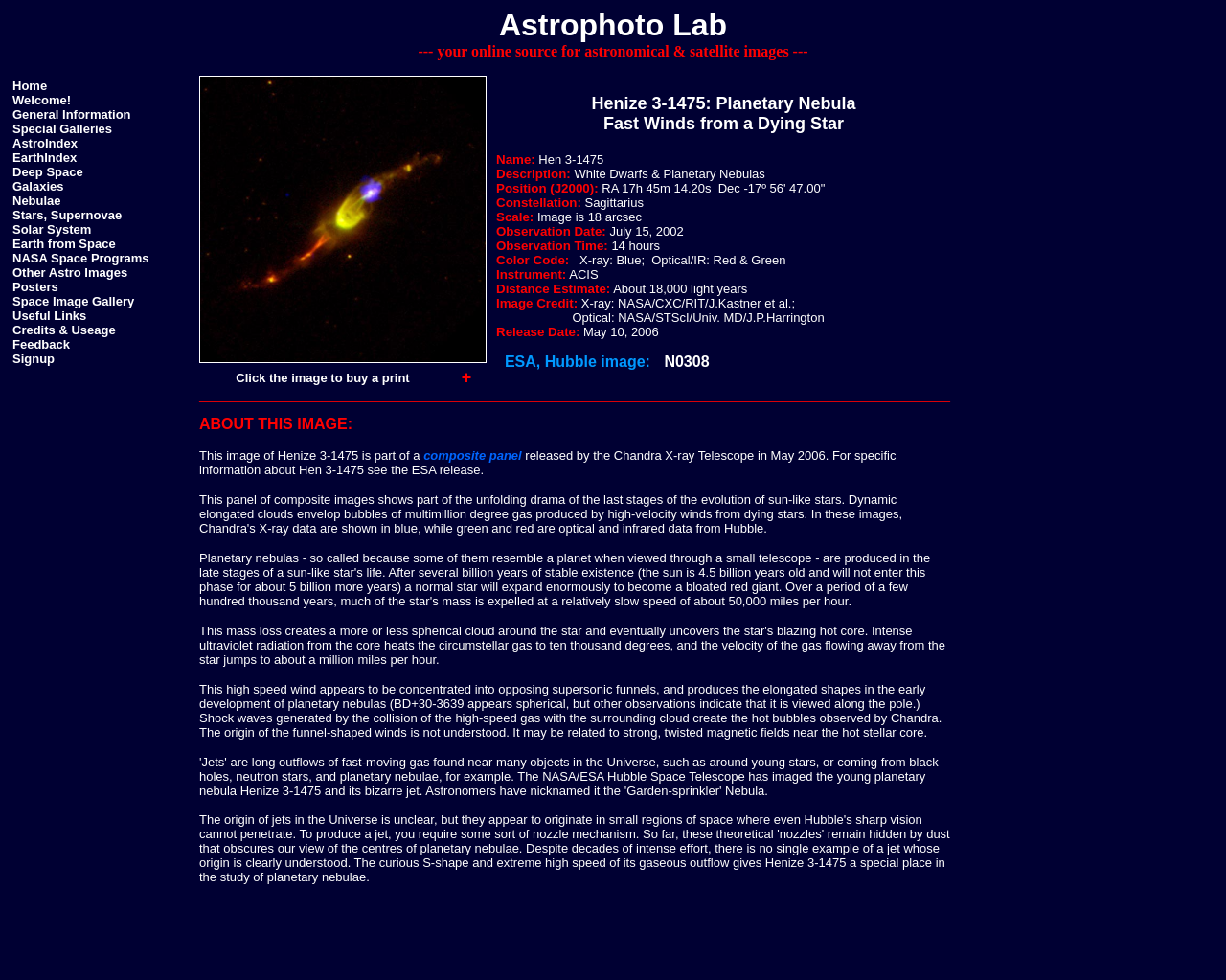Highlight the bounding box coordinates of the element you need to click to perform the following instruction: "Explore the Deep Space gallery."

[0.01, 0.168, 0.068, 0.183]